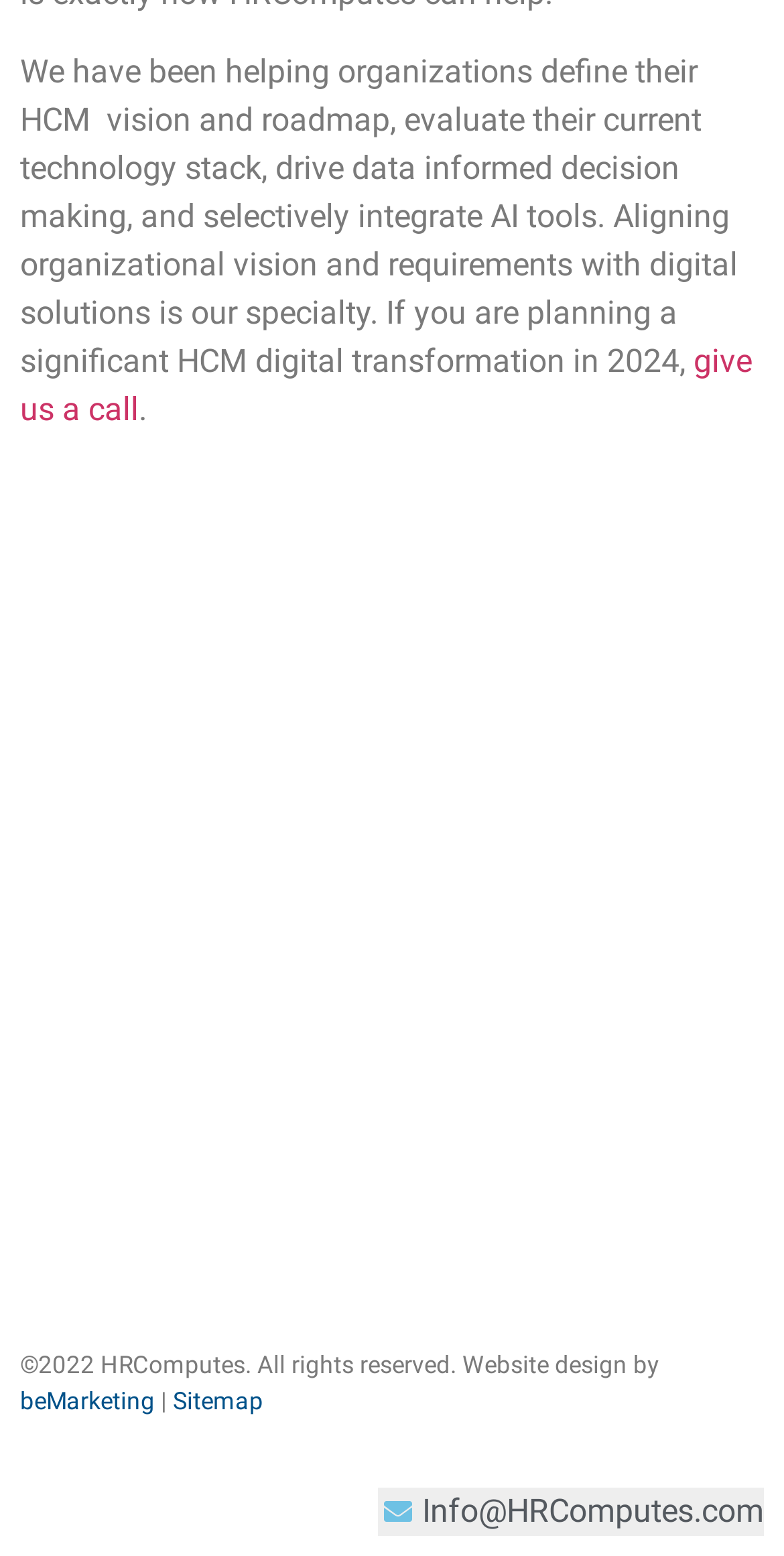What is the year of copyright for HRComputes?
Provide a detailed answer to the question using information from the image.

The StaticText element with the text '©2022 HRComputes. All rights reserved.' indicates that the year of copyright for HRComputes is 2022.